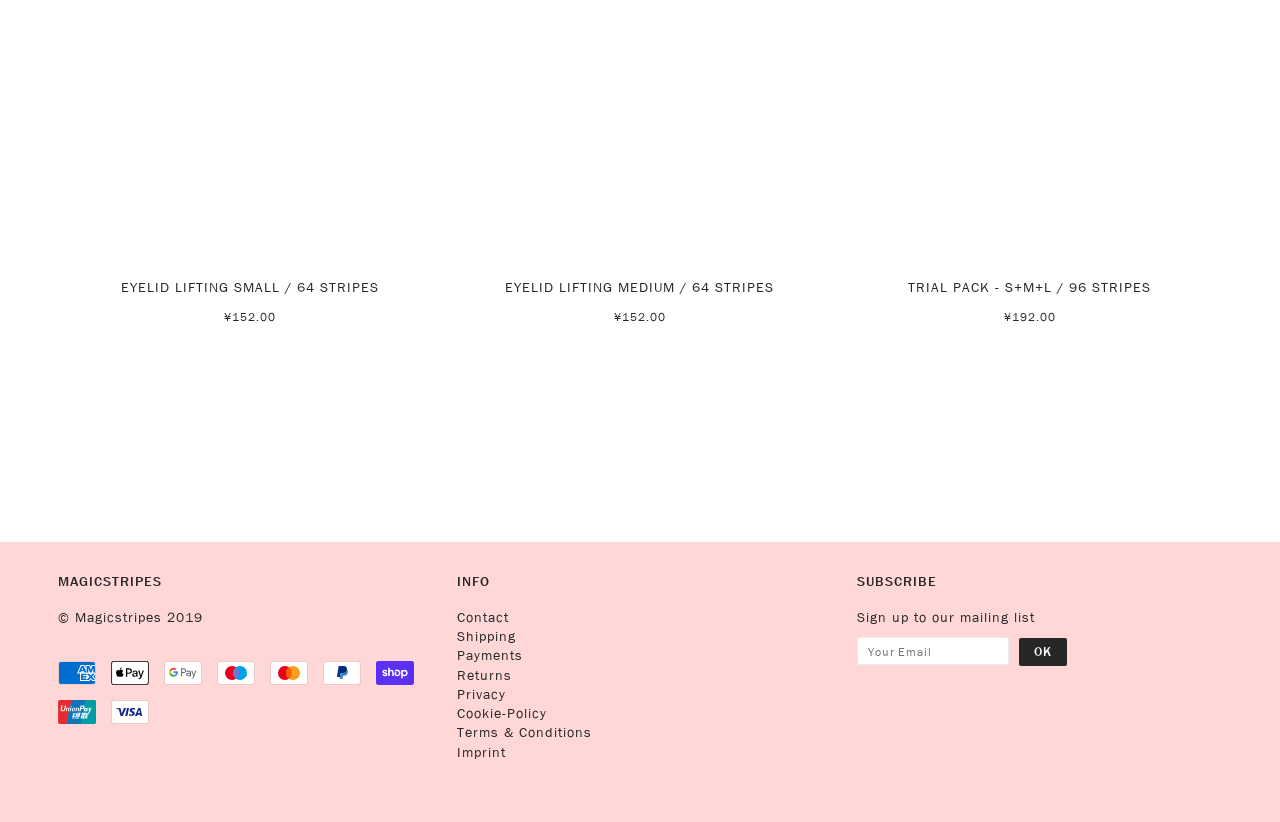Answer the question with a single word or phrase: 
How many payment methods are accepted?

9